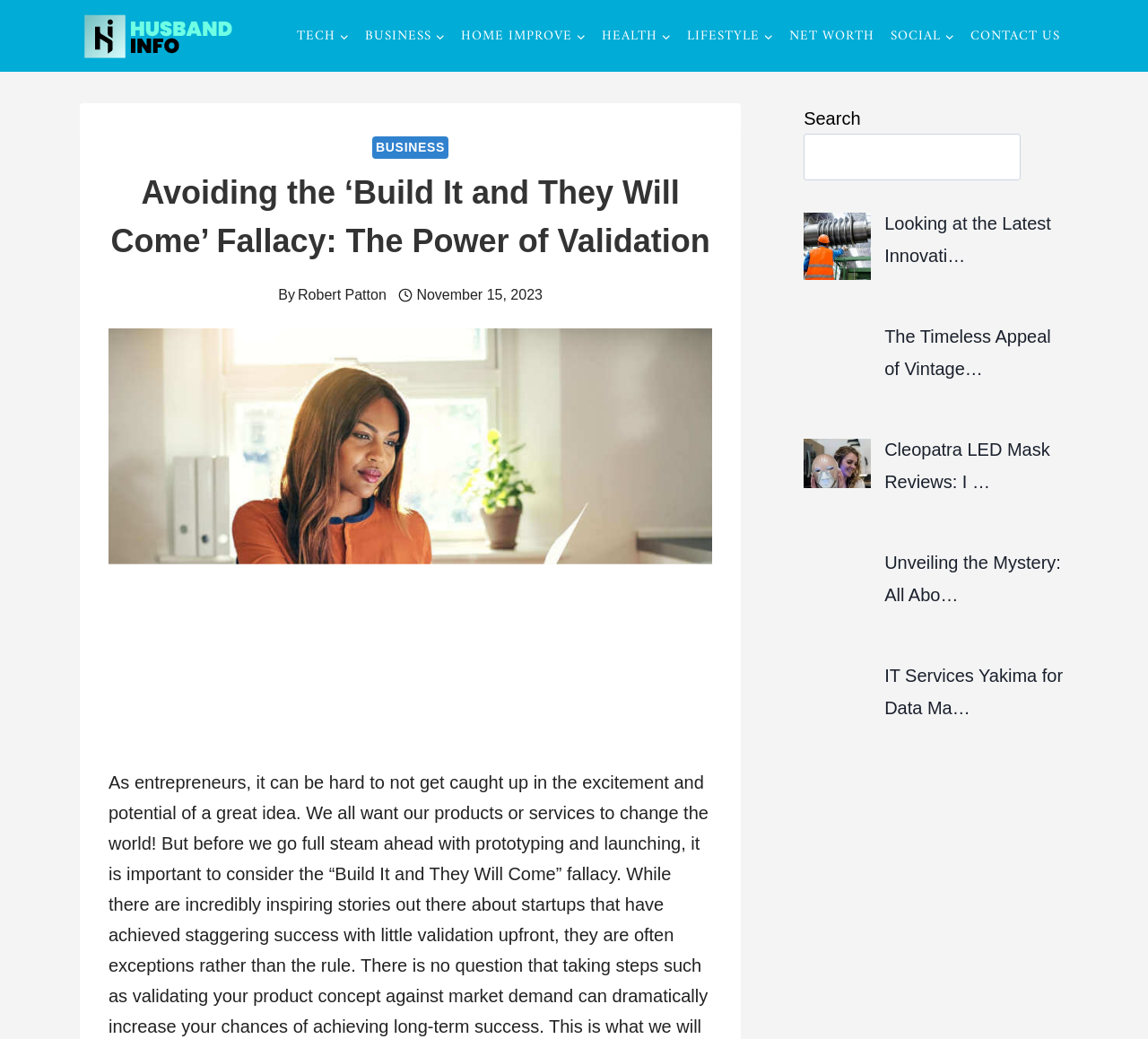How many links are listed under 'Primary Navigation'?
Please give a detailed answer to the question using the information shown in the image.

I found the number of links under 'Primary Navigation' by counting the links listed under it, which are 'TECH', 'BUSINESS', 'HOME IMPROVE', 'HEALTH', 'LIFESTYLE', 'NET WORTH', 'SOCIAL', and 'CONTACT US', totaling 8 links.